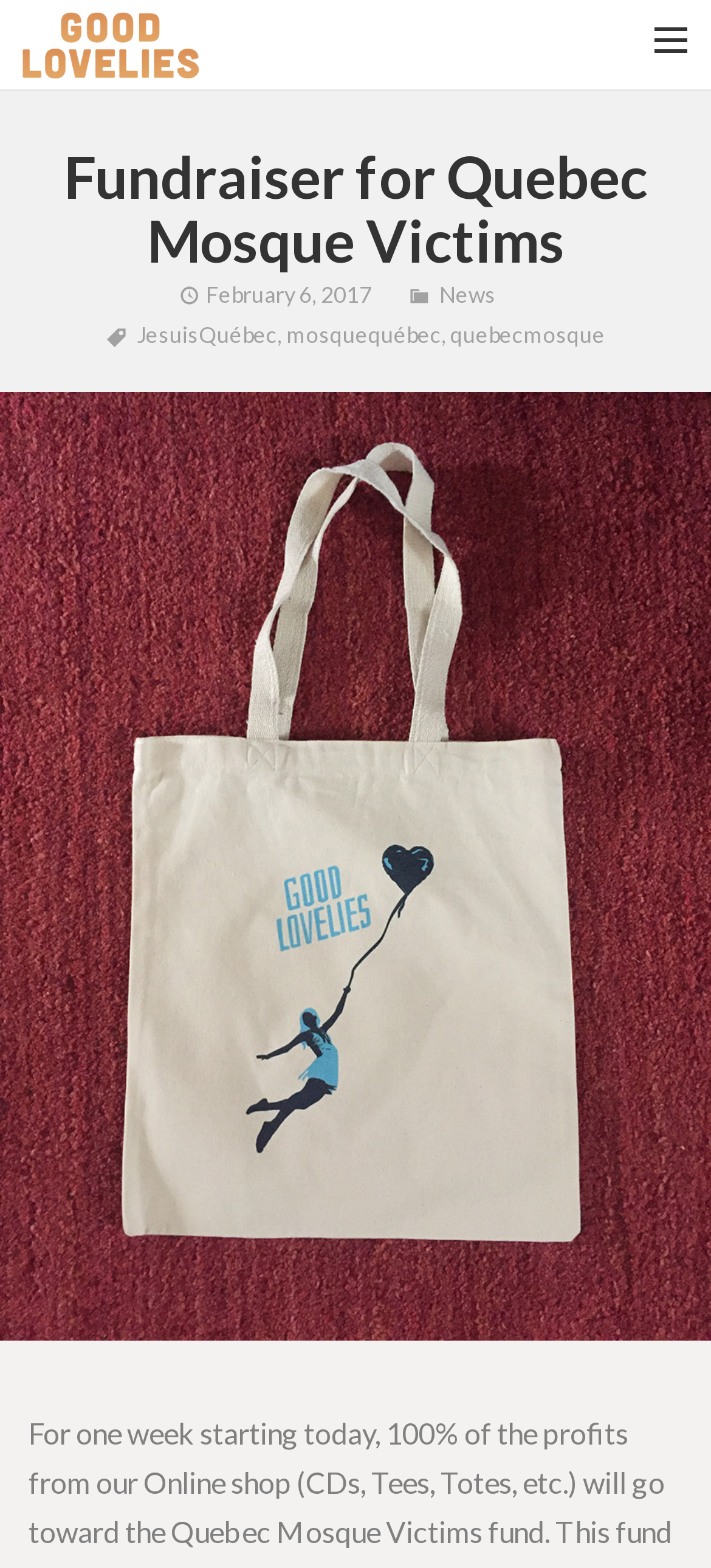Give a detailed account of the webpage.

The webpage is dedicated to a fundraiser for the Quebec Mosque Victims, as indicated by the heading at the top of the page. At the very top, there are two identical images of "Good Lovelies" logos, situated side by side. 

Below the logos, there is a navigation menu consisting of eight links: "Home", "Tour", "About", "News", "Listen", "Watch", "Shop", and "Contact", which are evenly spaced and span the entire width of the page.

Further down, there is a prominent heading that reads "Fundraiser for Quebec Mosque Victims". Below this heading, there are three social media links, represented by icons, situated next to each other.

On the right side of the page, there is a section with a link containing the date "February 6, 2017", accompanied by a time element. Next to this section, there is a link labeled "News". 

Below these elements, there is a paragraph with three links: "JesuisQuébec", "mosquequébec", and "quebecmosque", separated by commas. This paragraph is likely describing the purpose or context of the fundraiser.